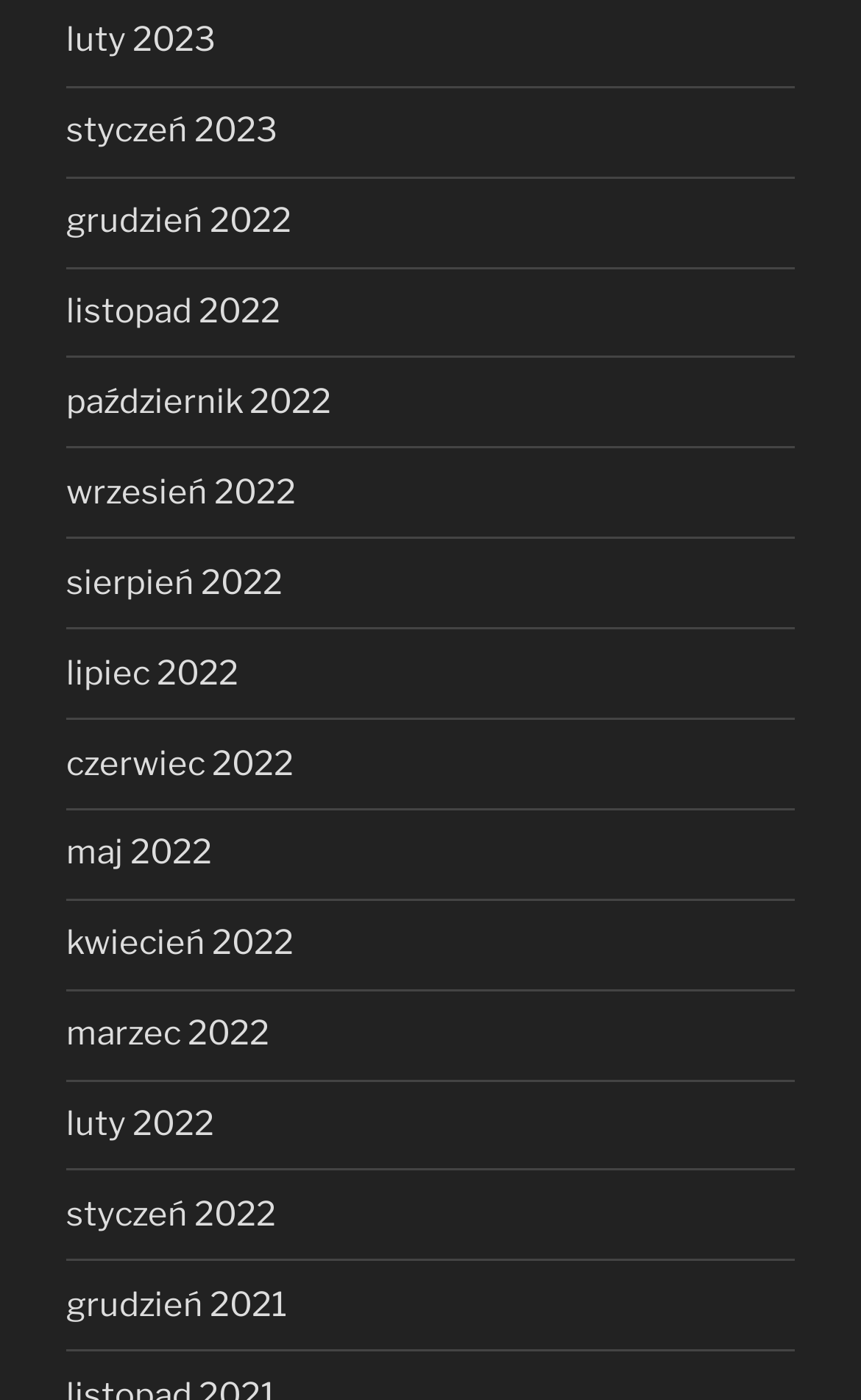Determine the bounding box coordinates for the area that needs to be clicked to fulfill this task: "Click the Facebook link". The coordinates must be given as four float numbers between 0 and 1, i.e., [left, top, right, bottom].

None